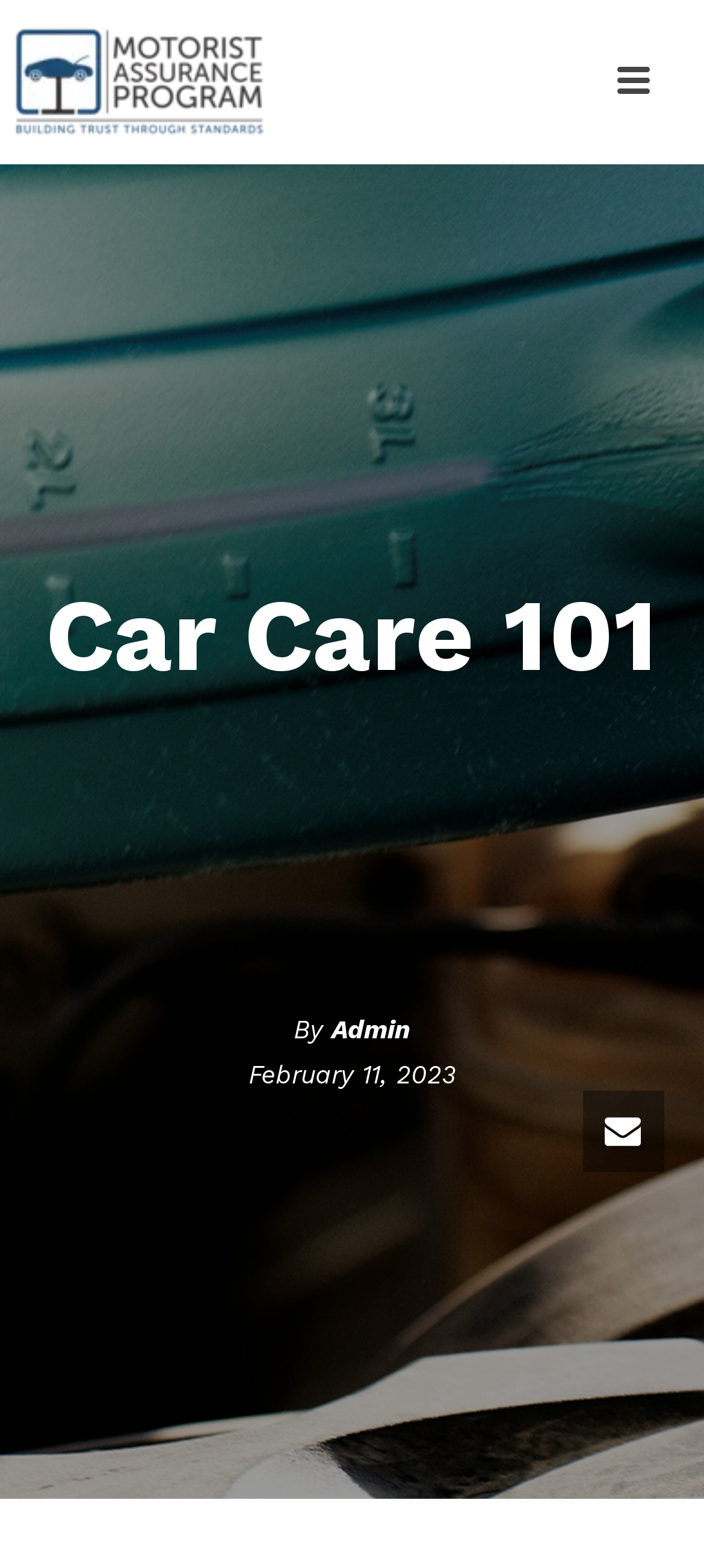Can you find the bounding box coordinates for the UI element given this description: "Admin"? Provide the coordinates as four float numbers between 0 and 1: [left, top, right, bottom].

[0.471, 0.647, 0.583, 0.666]